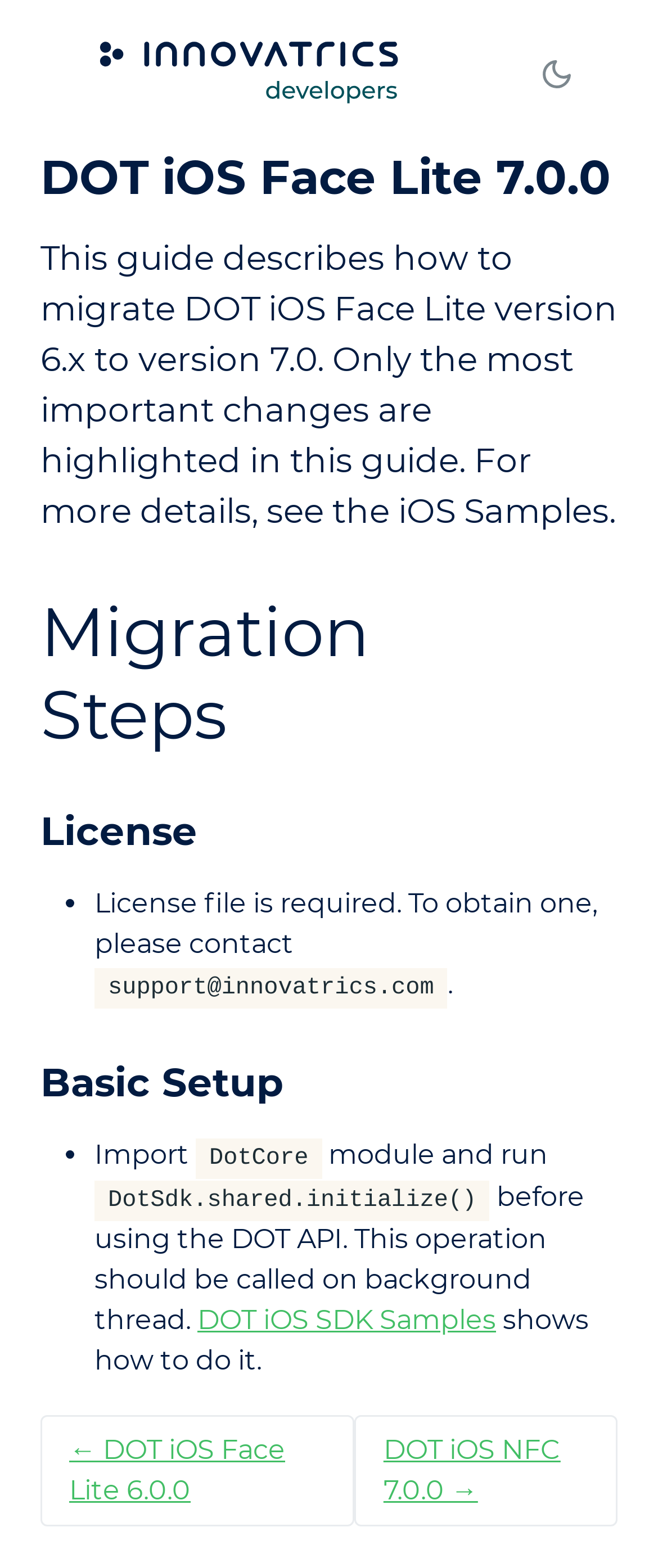Locate the bounding box of the UI element described by: "DOT iOS SDK Samples" in the given webpage screenshot.

[0.3, 0.831, 0.754, 0.852]